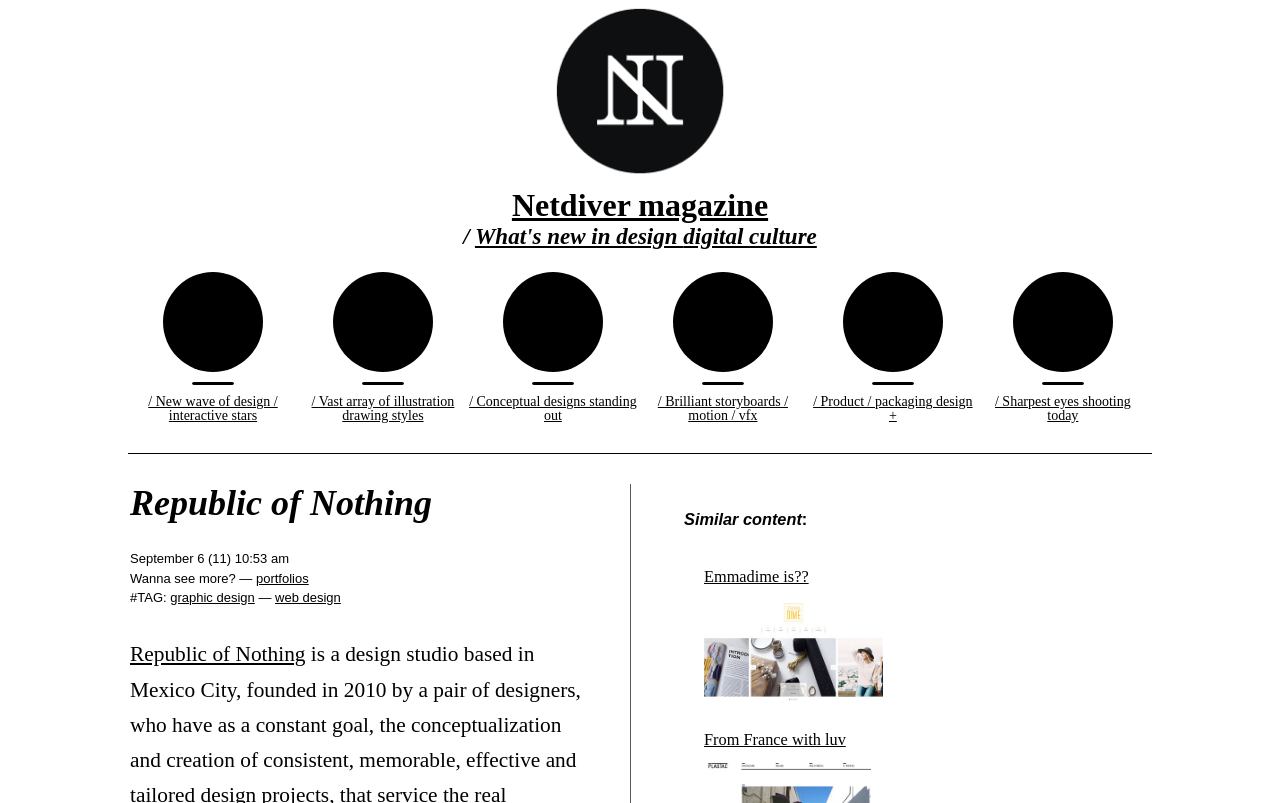Locate the bounding box coordinates of the clickable area to execute the instruction: "Explore New wave of design / interactive stars". Provide the coordinates as four float numbers between 0 and 1, represented as [left, top, right, bottom].

[0.1, 0.328, 0.233, 0.539]